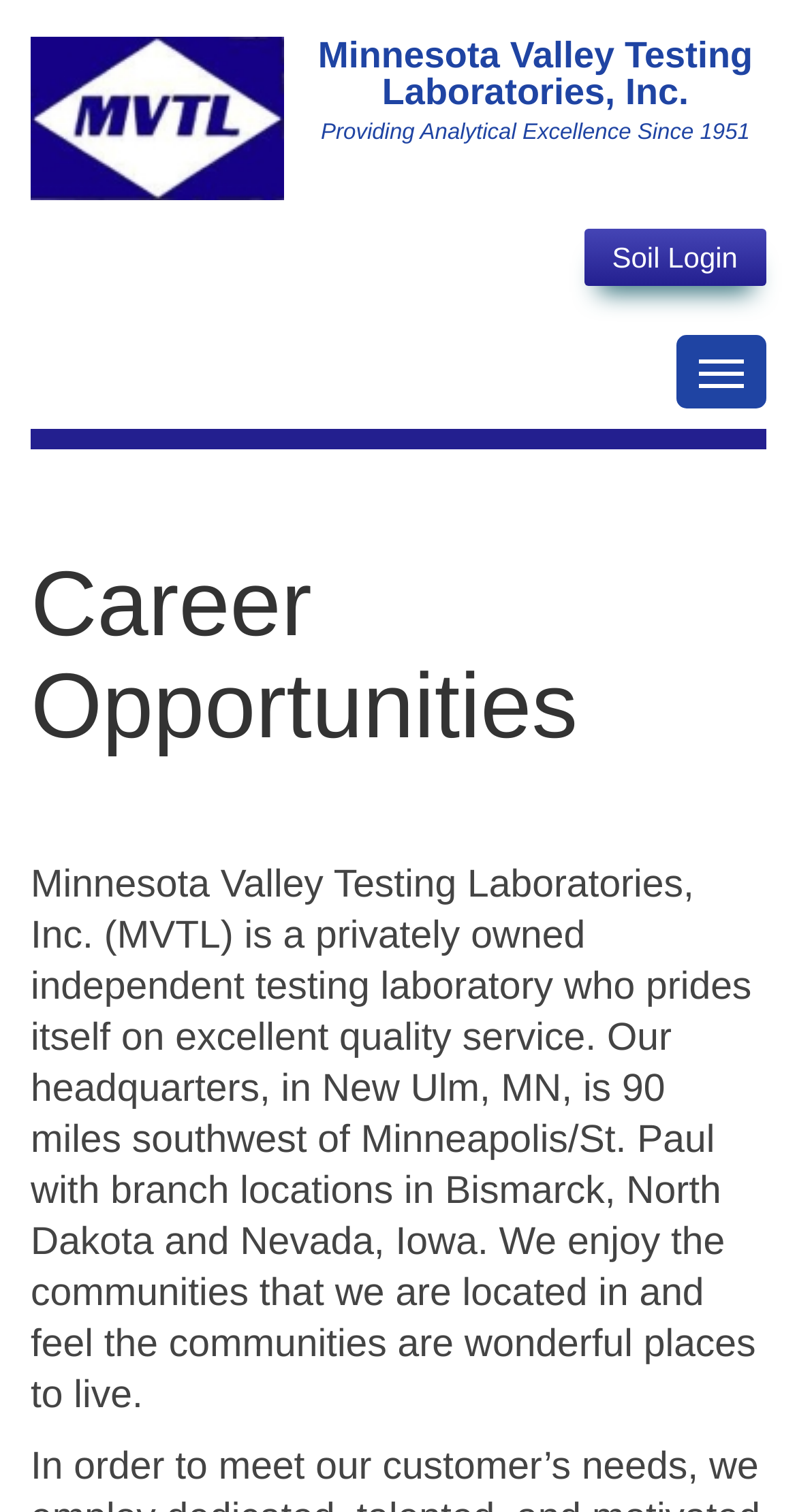Predict the bounding box of the UI element that fits this description: "Soil Login".

[0.732, 0.151, 0.962, 0.189]